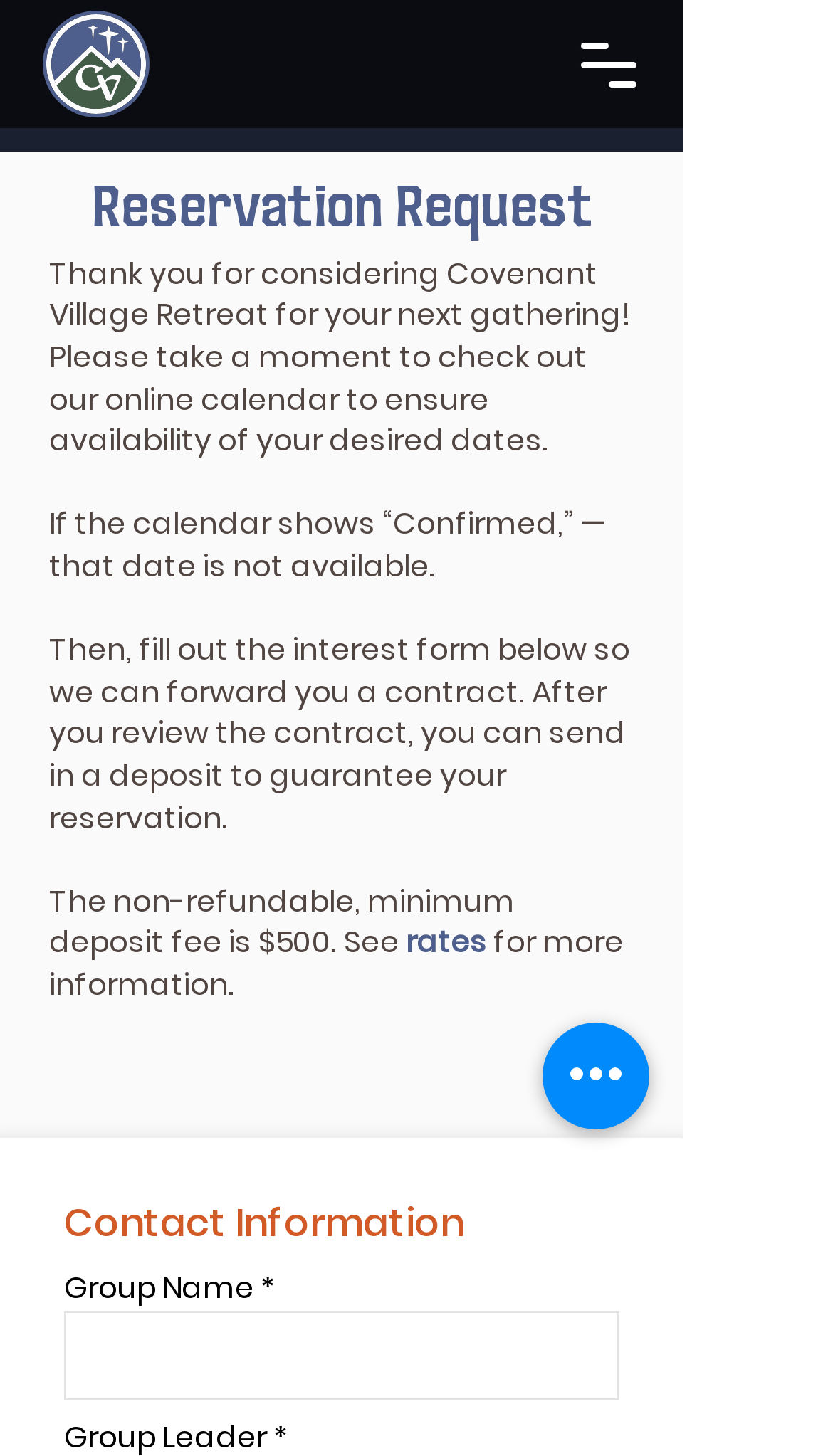What is the minimum deposit fee?
Provide a short answer using one word or a brief phrase based on the image.

$500